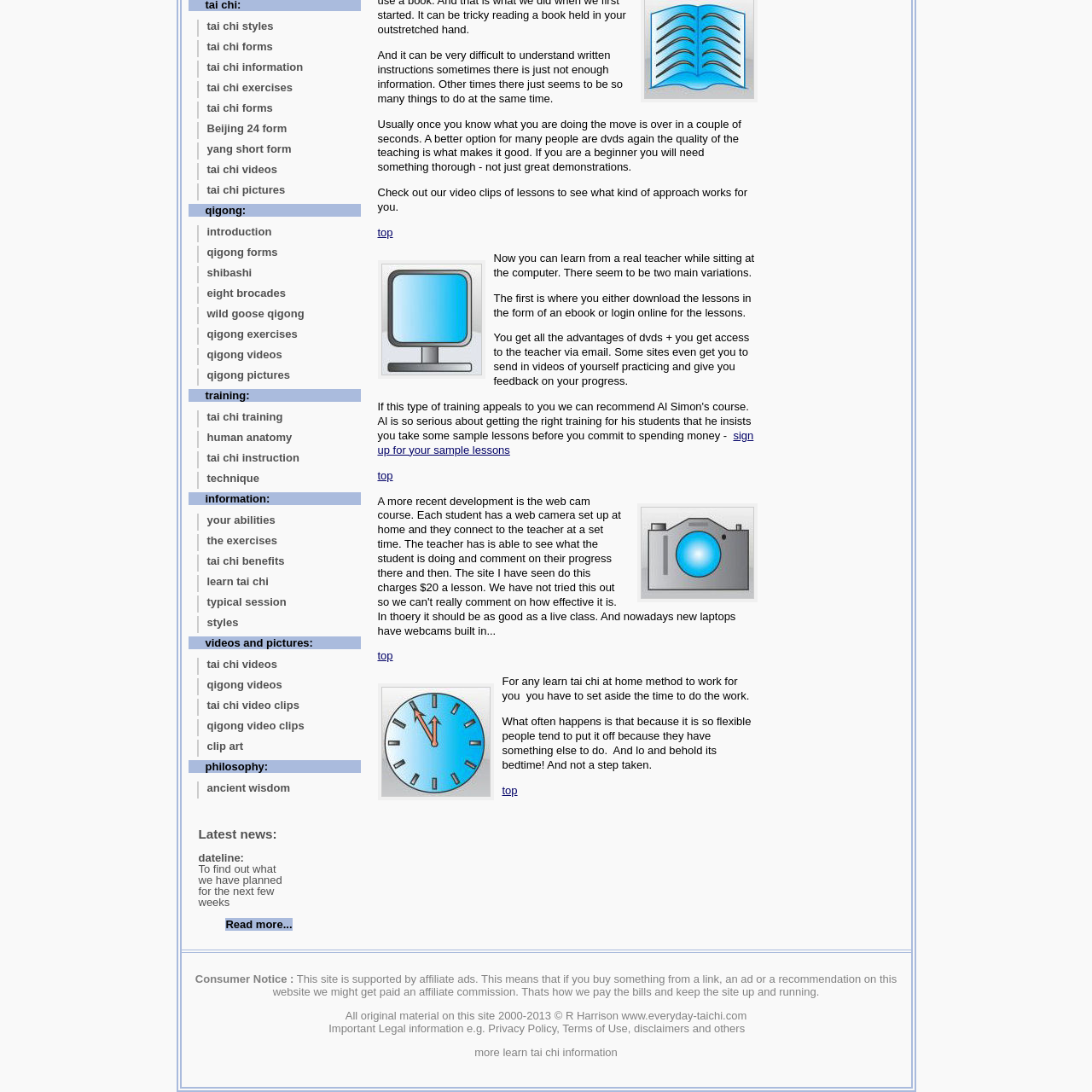Find and provide the bounding box coordinates for the UI element described with: "more learn tai chi information".

[0.435, 0.958, 0.565, 0.97]